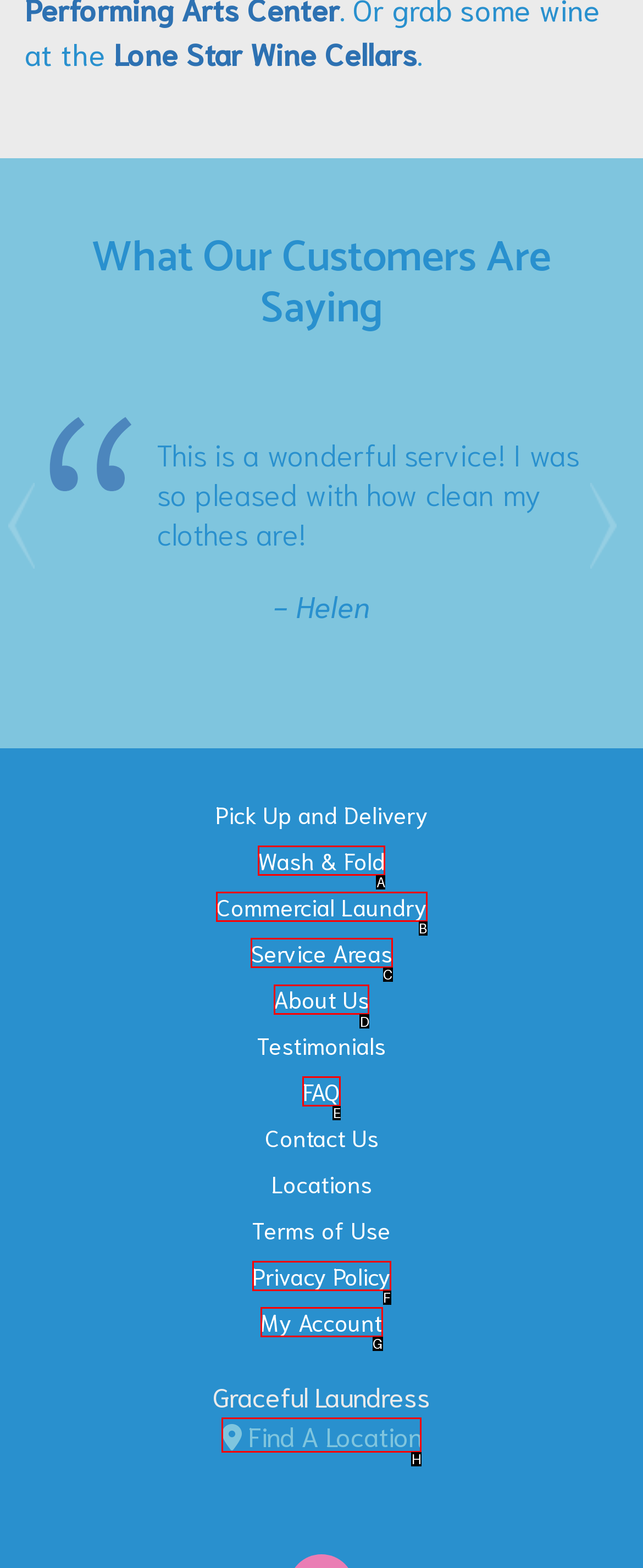Identify the letter of the UI element you need to select to accomplish the task: Visit the 'About Us' page.
Respond with the option's letter from the given choices directly.

D